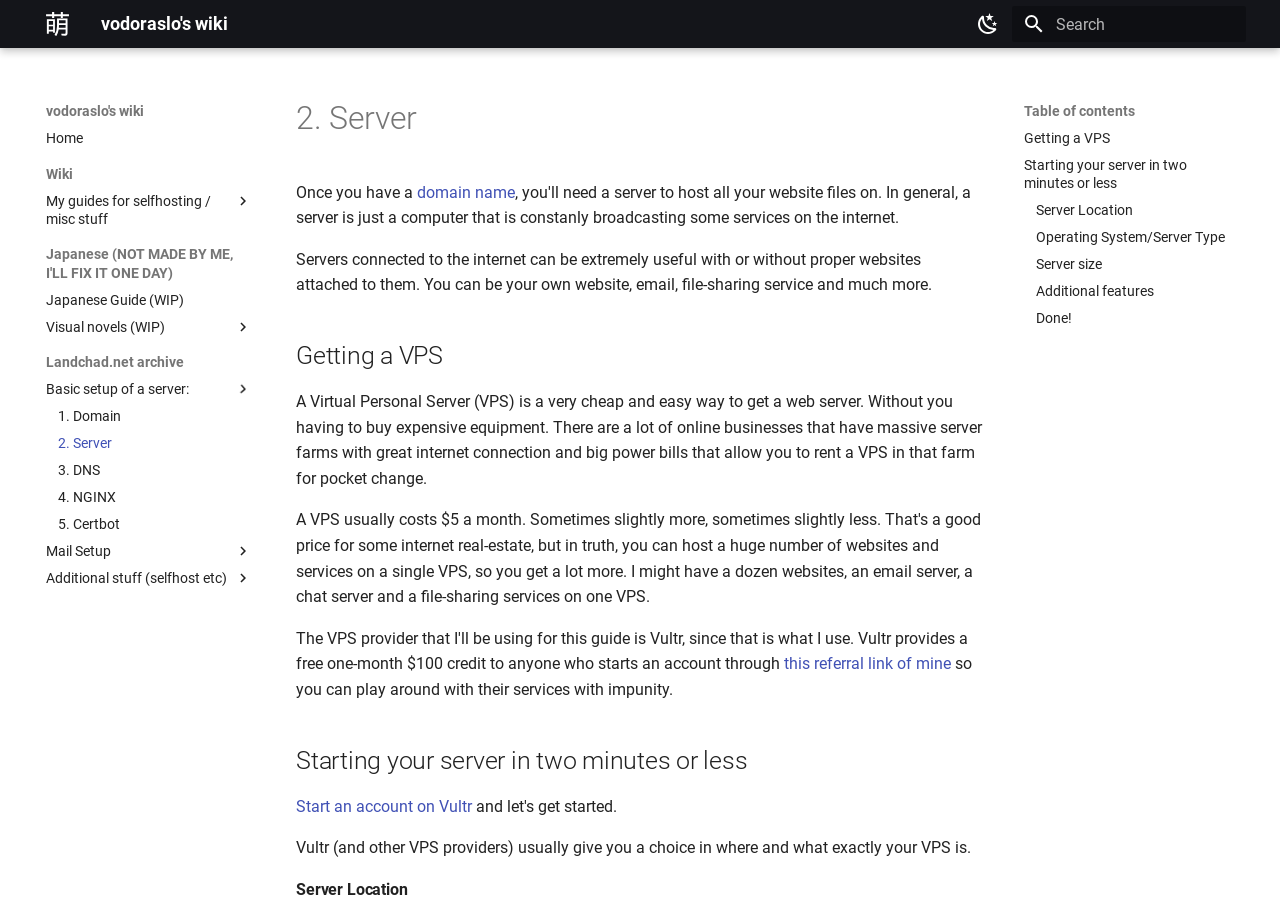What is the alternative to buying expensive equipment for a web server?
Answer the question in as much detail as possible.

According to the webpage, instead of buying expensive equipment for a web server, users can rent a Virtual Personal Server (VPS) in a server farm, which is a cheap and easy way to get a web server.